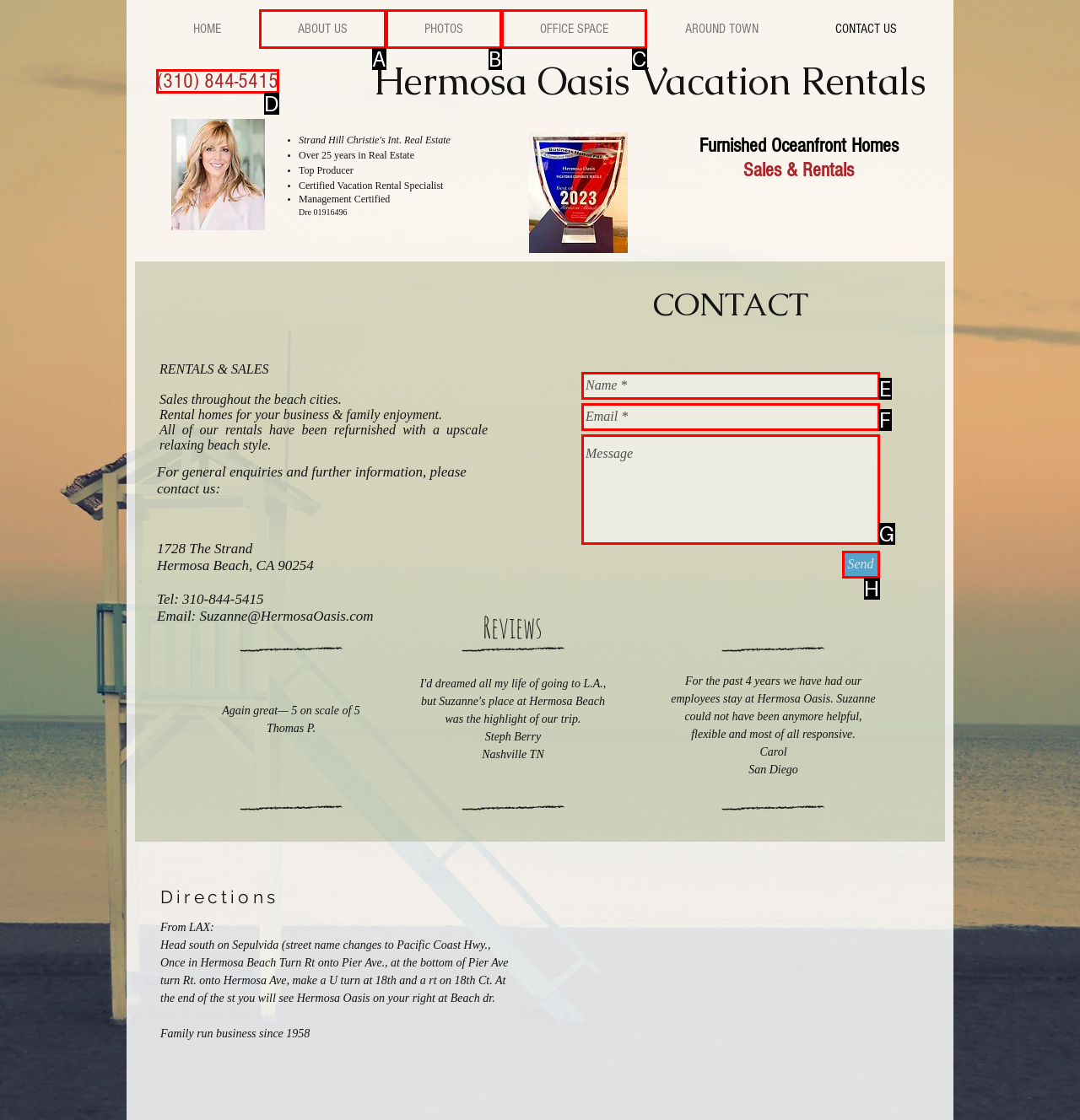Tell me the letter of the correct UI element to click for this instruction: Call the phone number. Answer with the letter only.

D